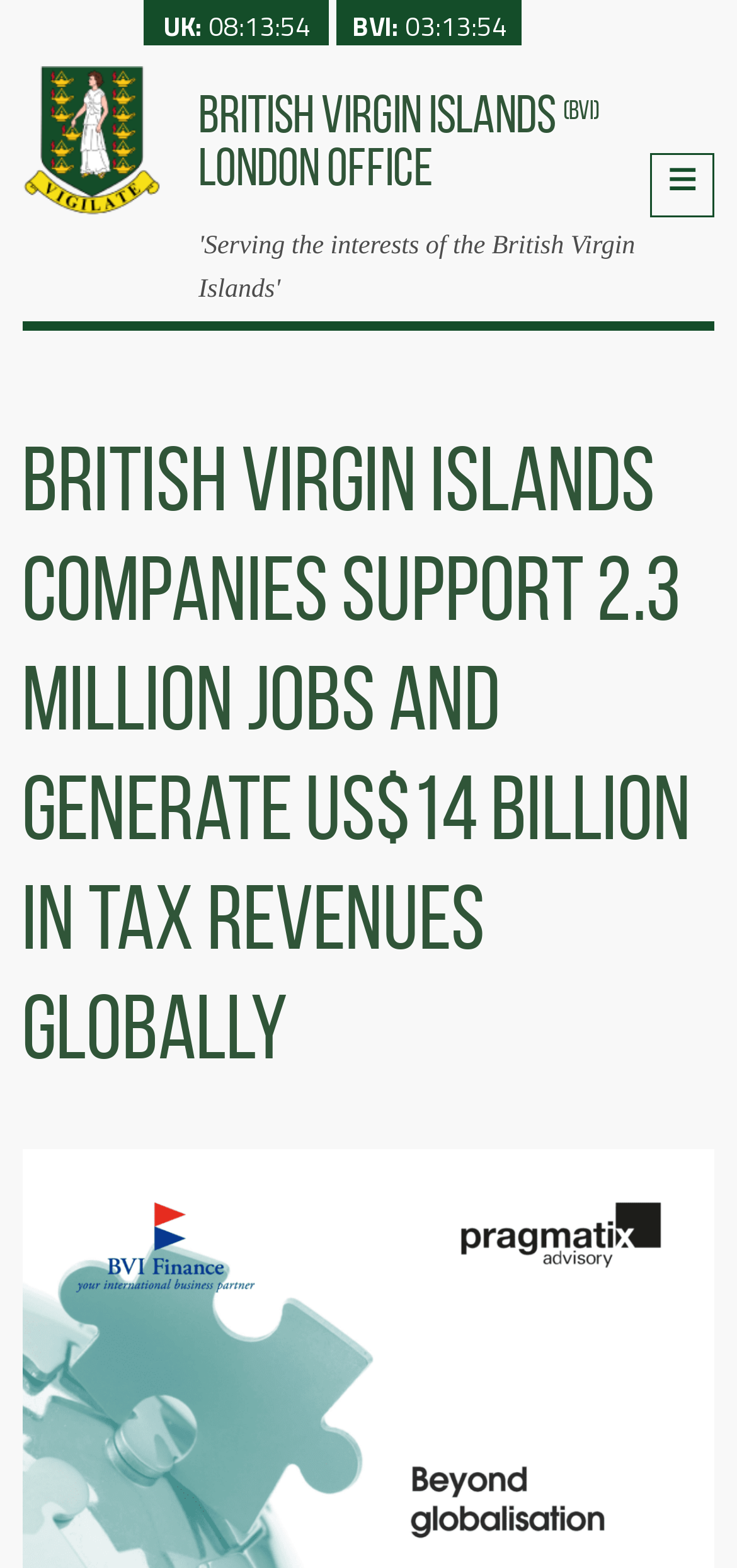From the webpage screenshot, predict the bounding box of the UI element that matches this description: "alt="Global Ag Network"".

None